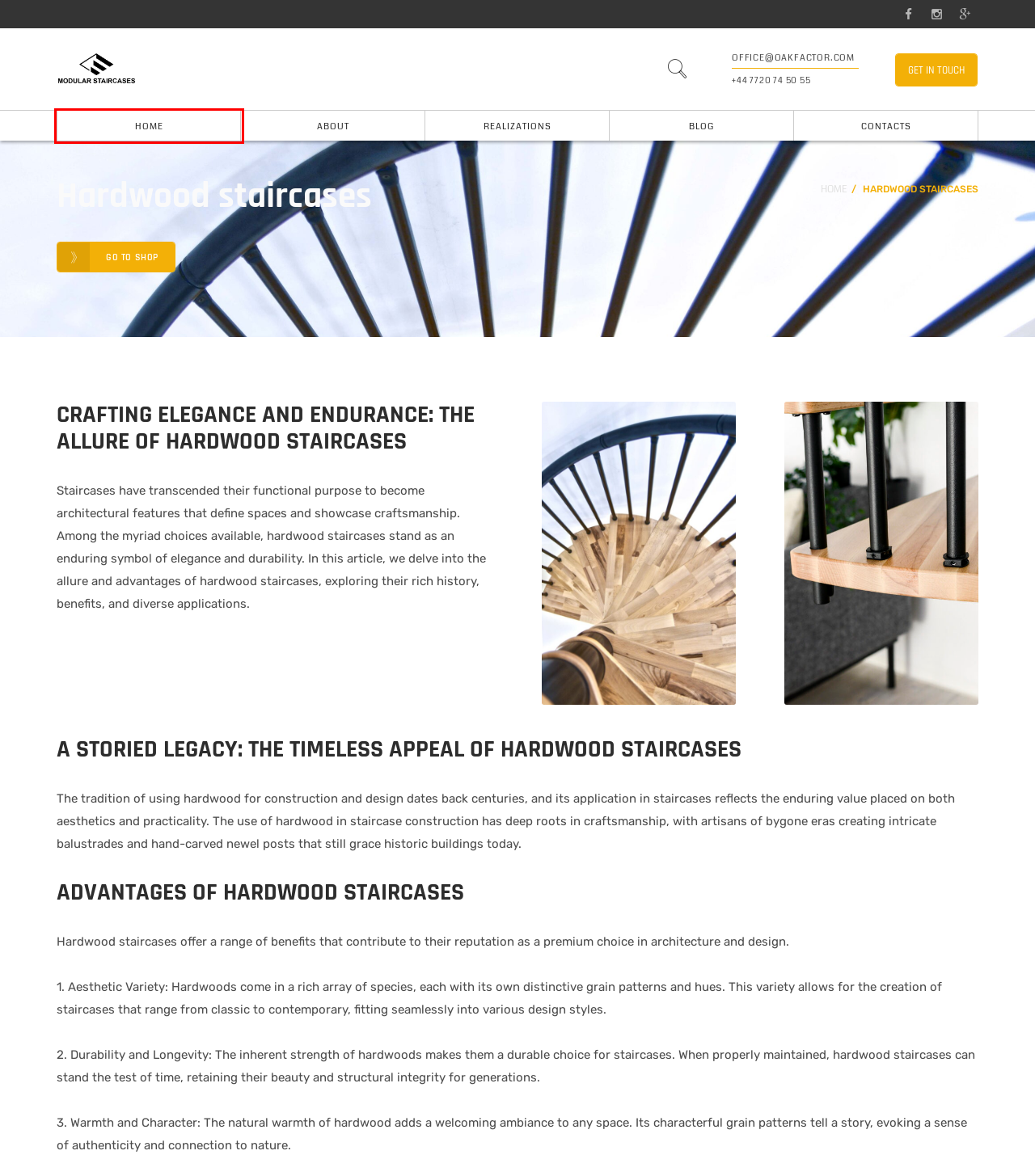A screenshot of a webpage is given, marked with a red bounding box around a UI element. Please select the most appropriate webpage description that fits the new page after clicking the highlighted element. Here are the candidates:
A. Garden staircase - modular-staircases.co.uk
B. modular-staircases.co.uk
C. About - modular-staircases.co.uk
D. Contacts two - modular-staircases.co.uk
E. Blog - modular-staircases.co.uk
F. Shop | Oak Factor
G. Modular staircases - modular-staircases.co.uk
H. REALIZATIONS - modular-staircases.co.uk

B